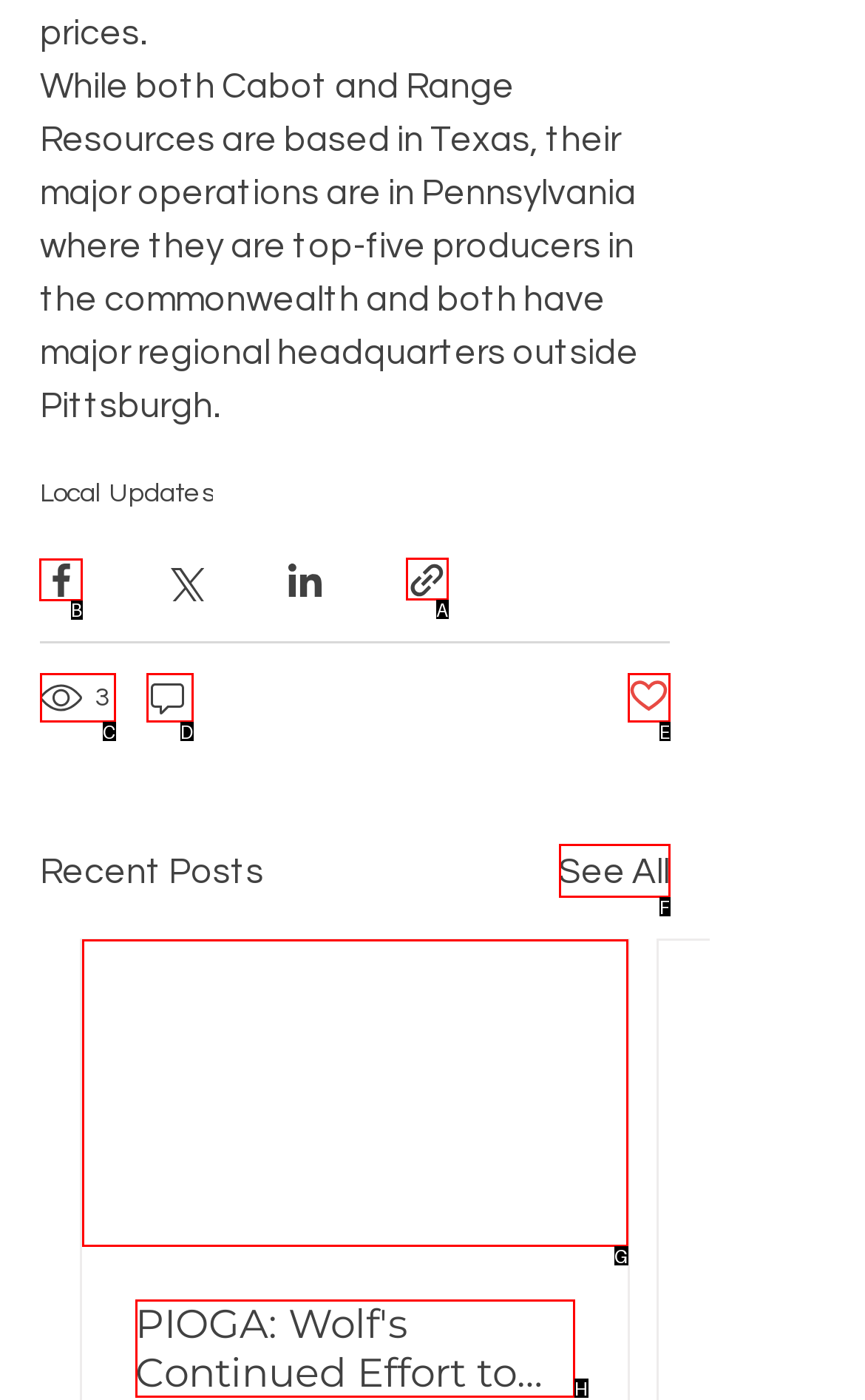Select the correct UI element to click for this task: Open the 'Menu'.
Answer using the letter from the provided options.

None